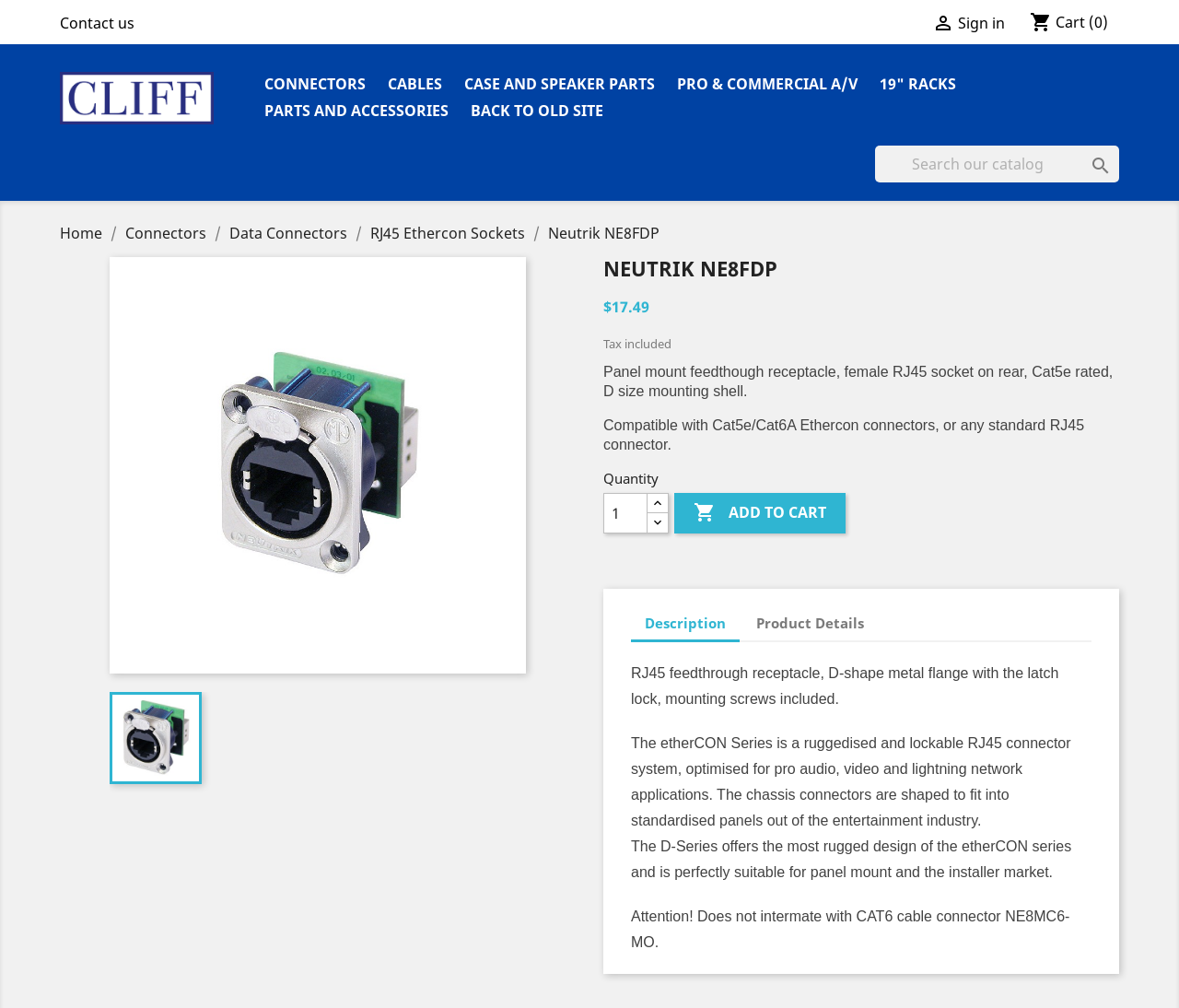Based on the image, provide a detailed and complete answer to the question: 
What is the price of the Neutrik NE8FDP?

The price of the Neutrik NE8FDP is mentioned on the webpage as $17.49, which is inclusive of tax.